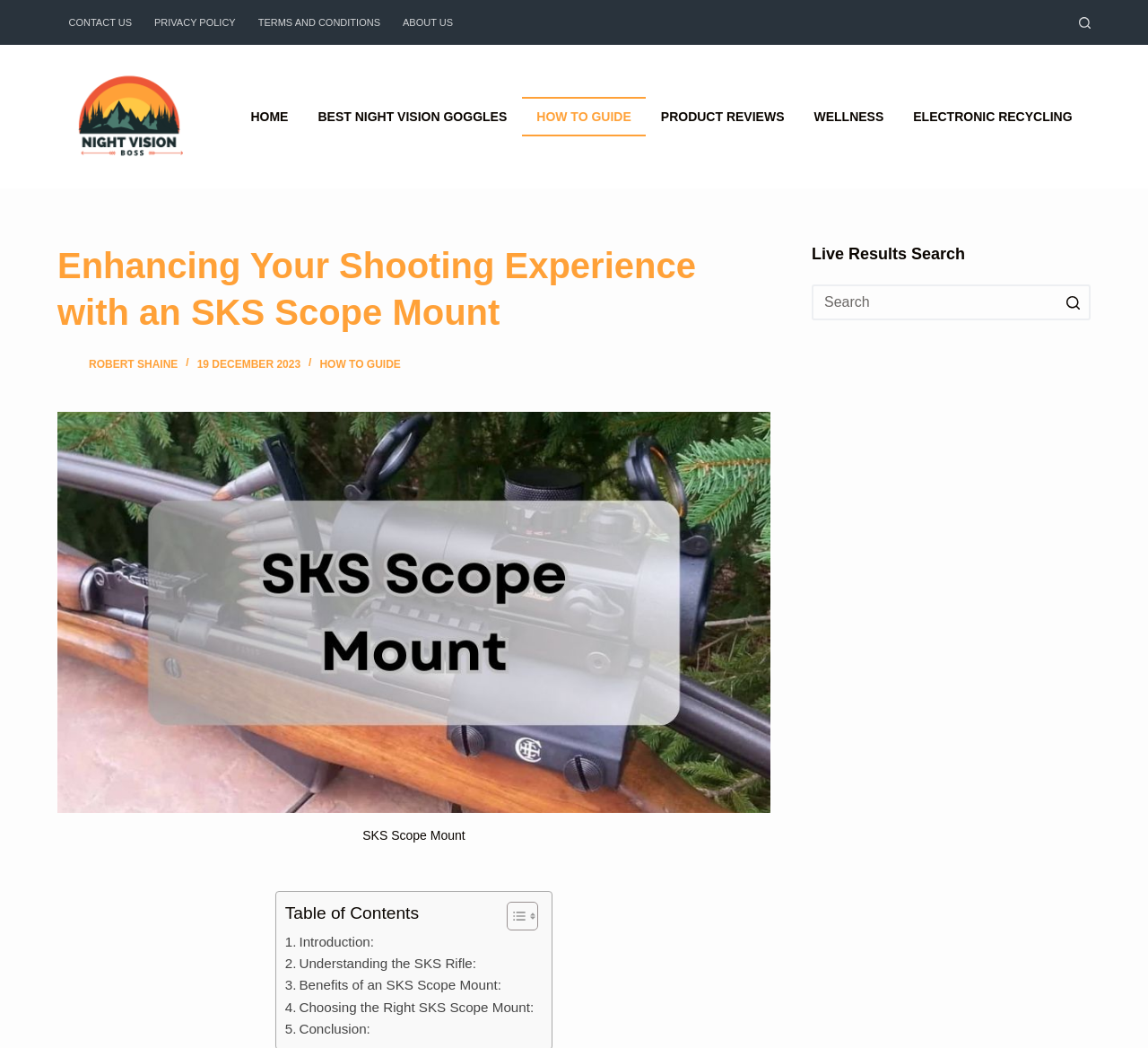What is the function of the 'Toggle Table of Content' button?
Please answer using one word or phrase, based on the screenshot.

Toggle table of contents